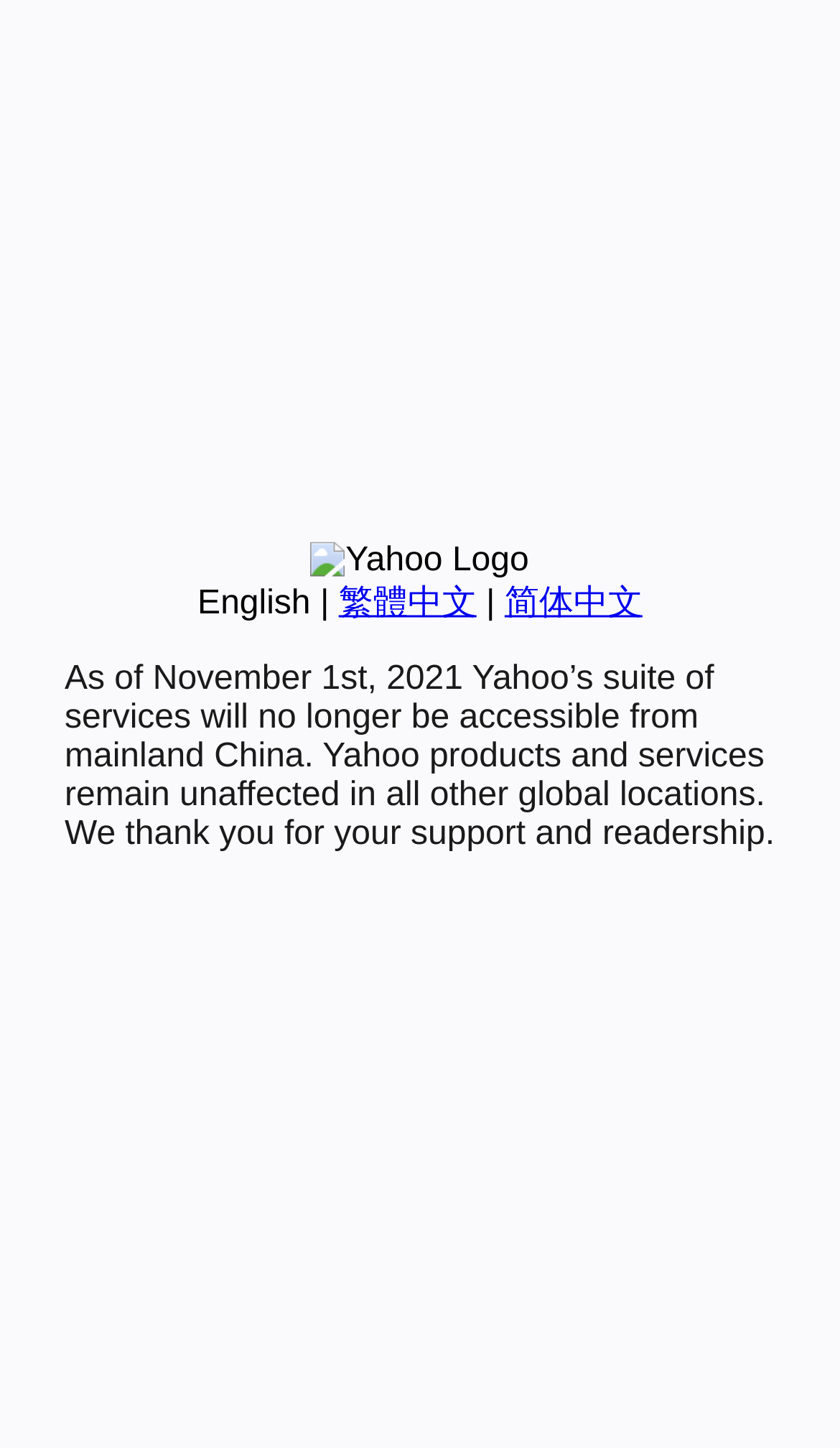Ascertain the bounding box coordinates for the UI element detailed here: "繁體中文". The coordinates should be provided as [left, top, right, bottom] with each value being a float between 0 and 1.

[0.403, 0.404, 0.567, 0.429]